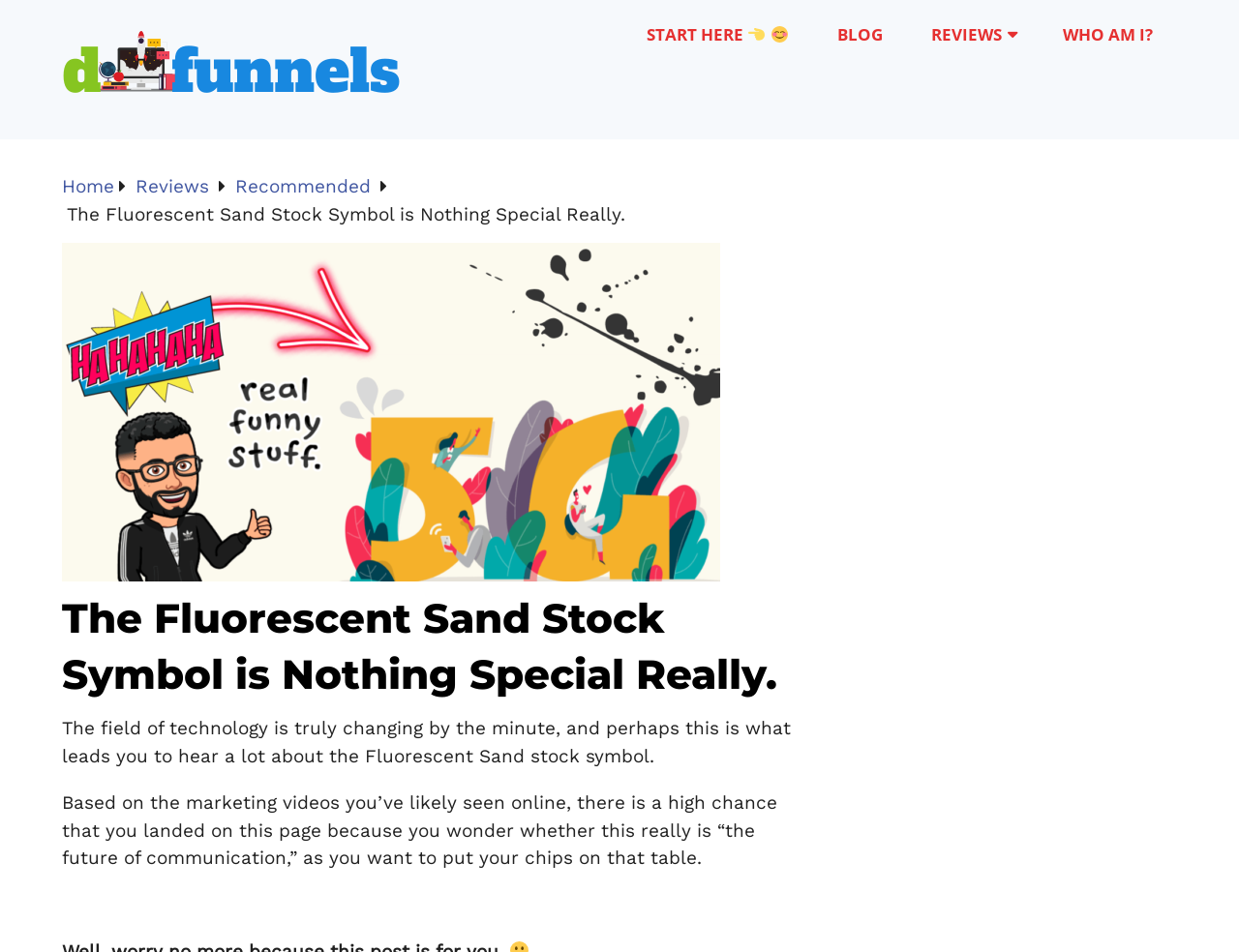Please provide a one-word or phrase answer to the question: 
What is the field that is rapidly changing according to the webpage?

Technology